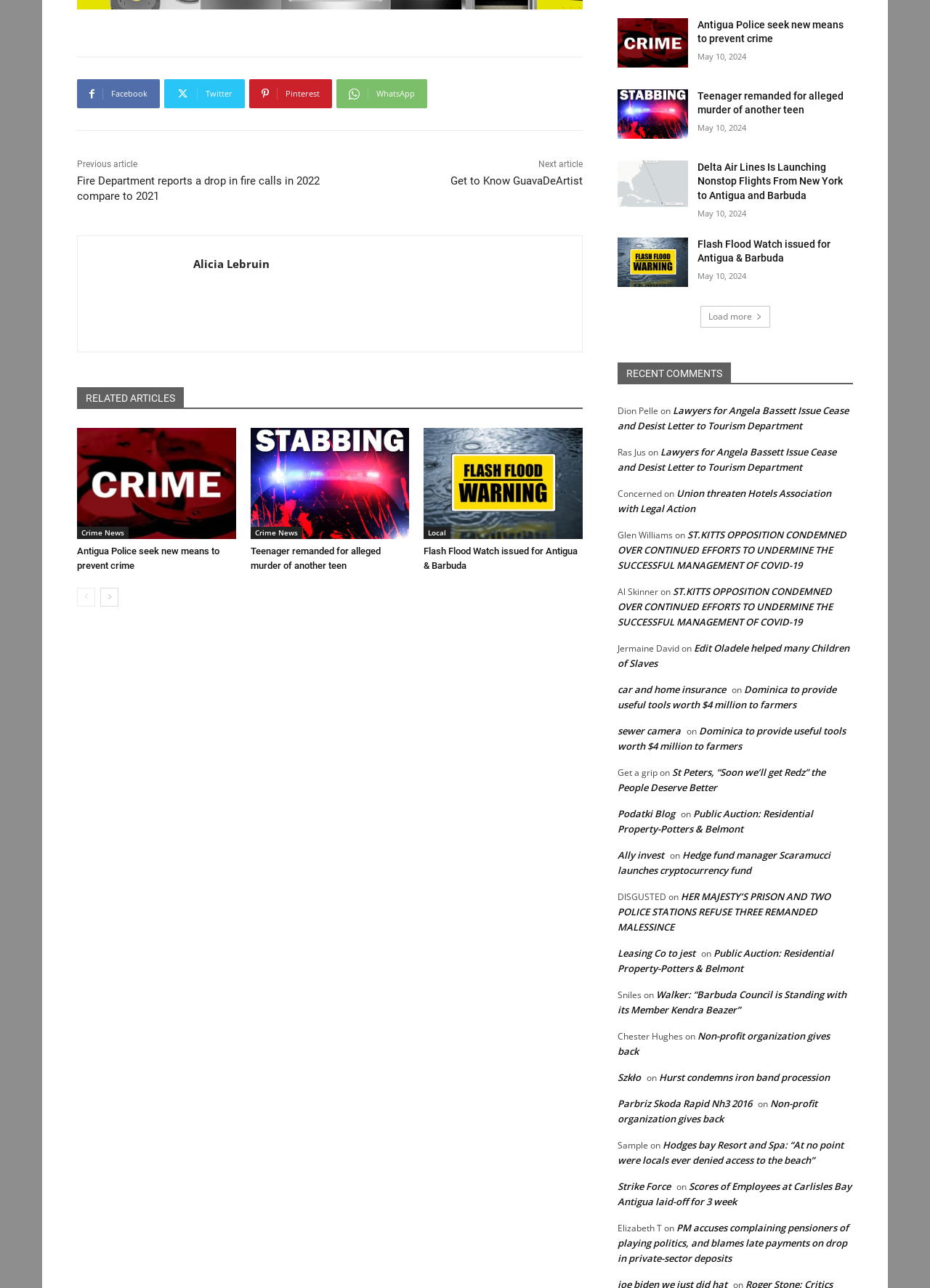Identify the bounding box coordinates of the area that should be clicked in order to complete the given instruction: "Check recent comments". The bounding box coordinates should be four float numbers between 0 and 1, i.e., [left, top, right, bottom].

[0.664, 0.281, 0.917, 0.298]